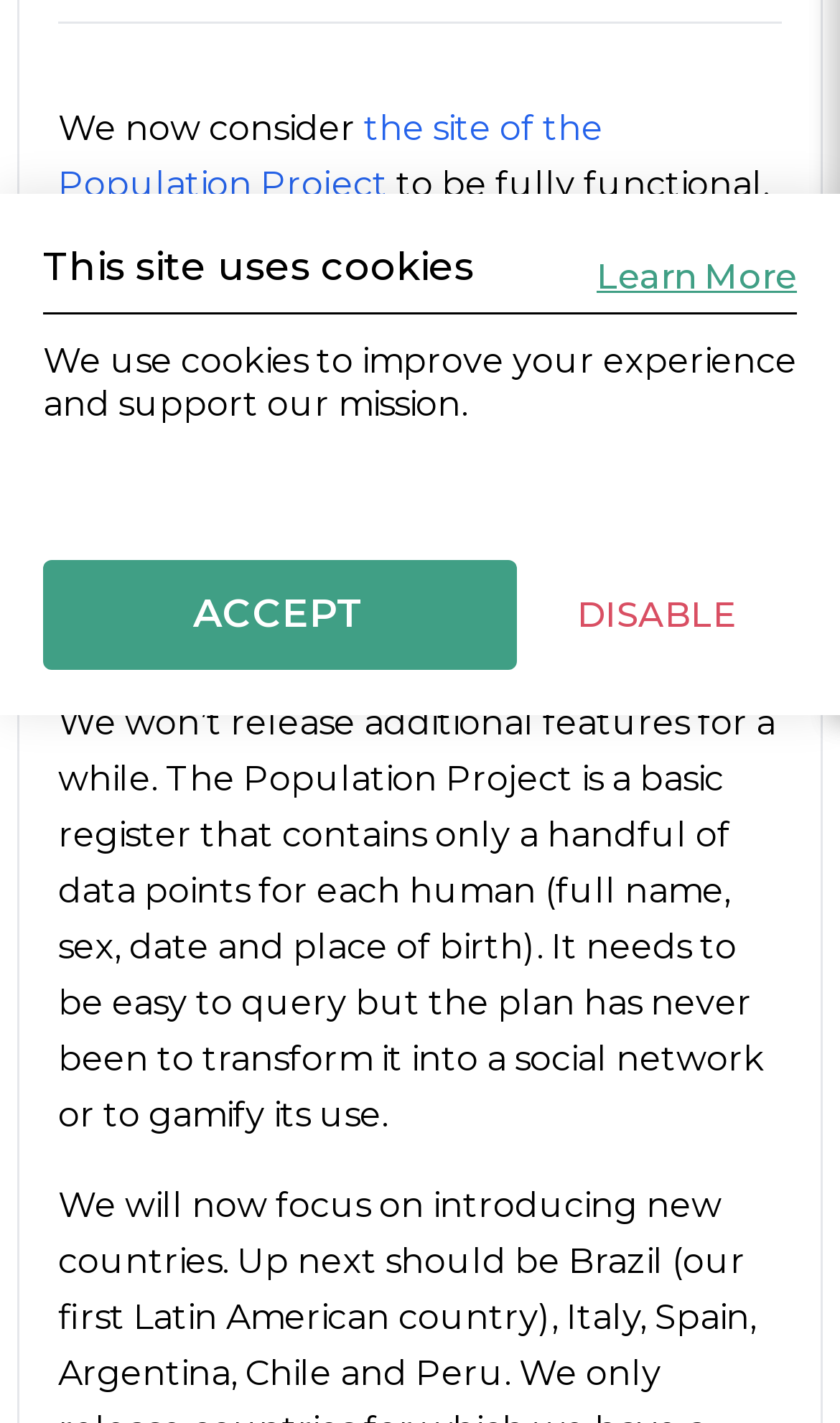Identify the bounding box coordinates for the UI element described by the following text: "parent_node: Info aria-label="Open Search"". Provide the coordinates as four float numbers between 0 and 1, in the format [left, top, right, bottom].

[0.417, 0.351, 0.583, 0.451]